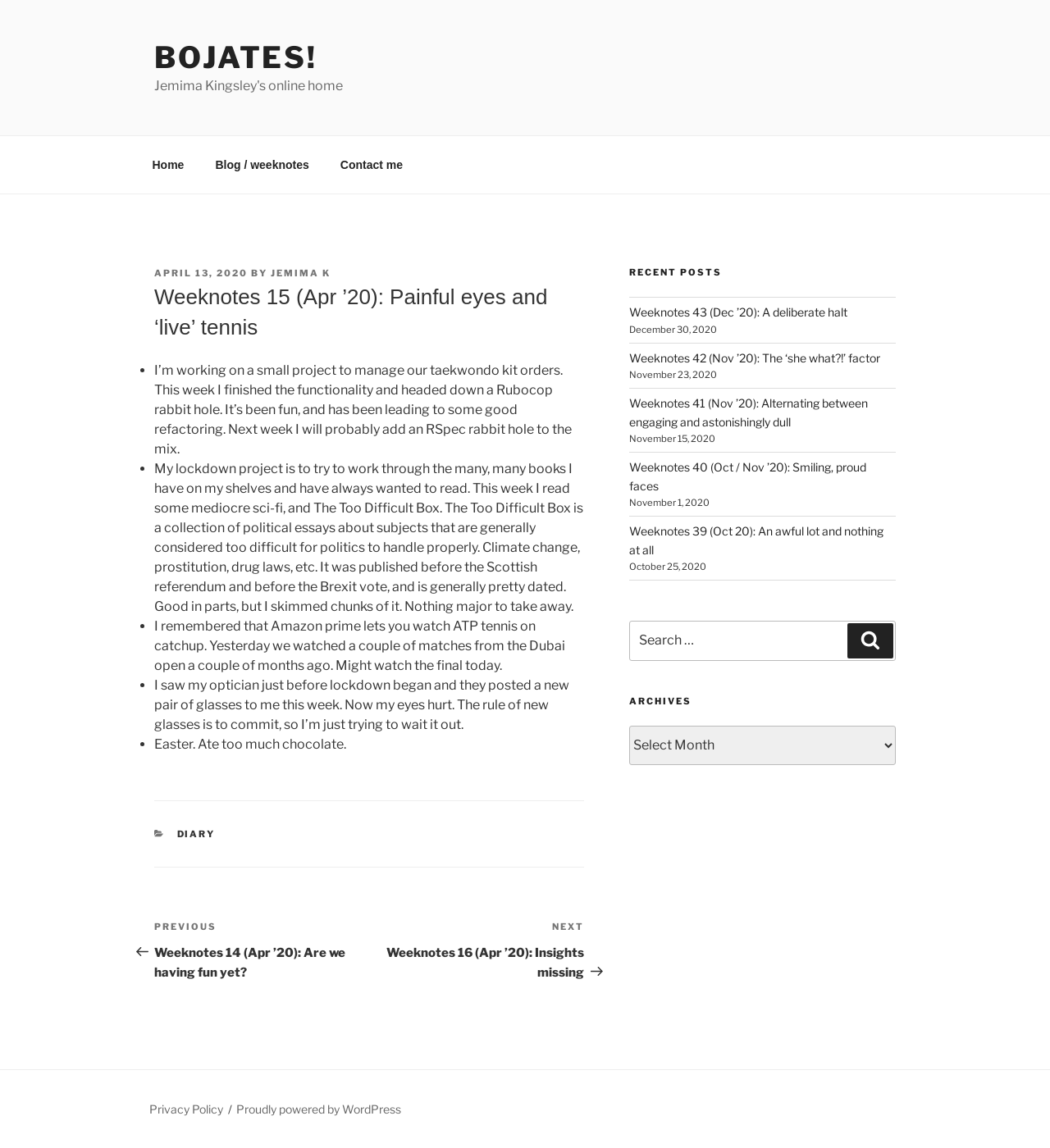What is the category of the current post?
Look at the image and answer the question with a single word or phrase.

DIARY